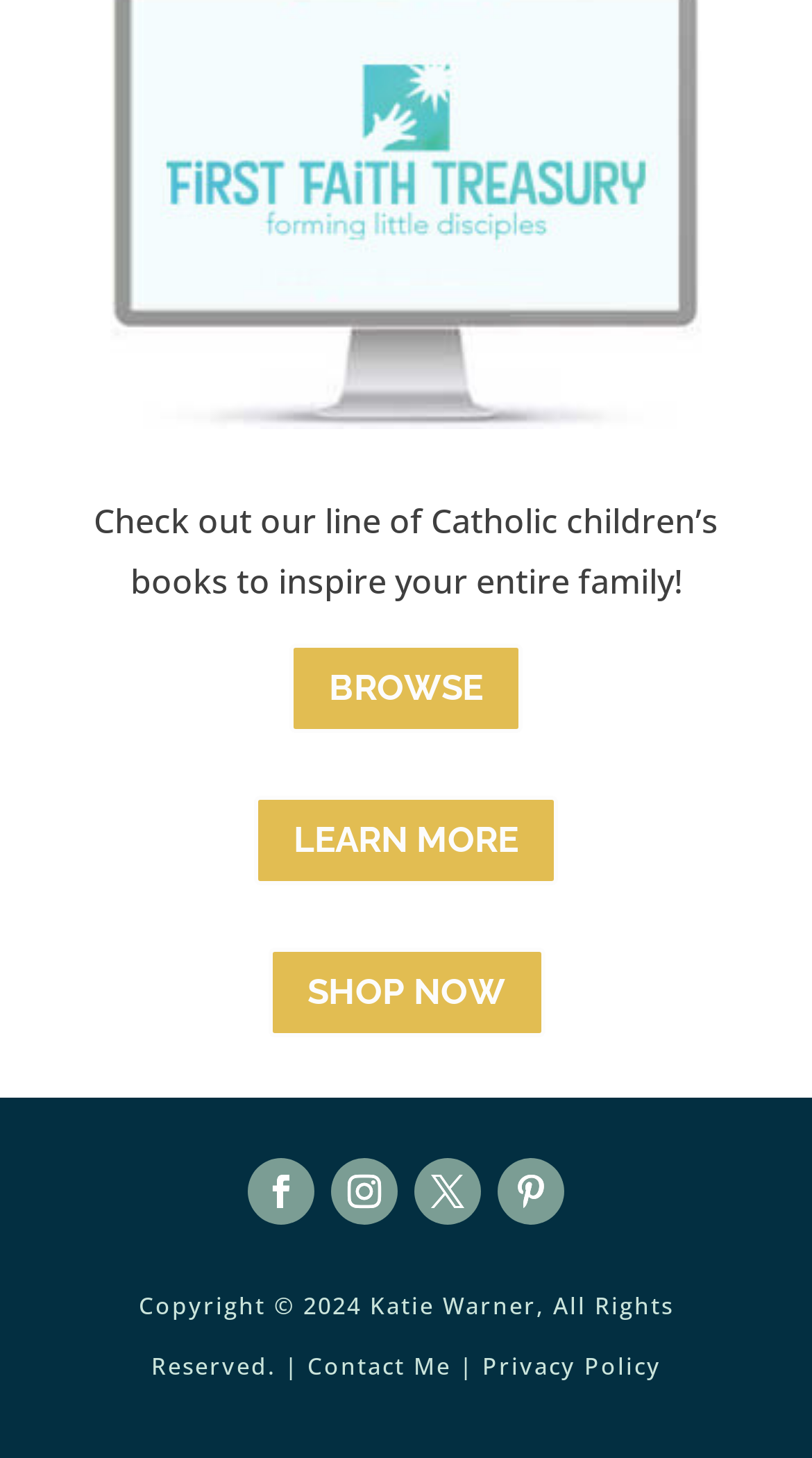Please determine the bounding box coordinates of the section I need to click to accomplish this instruction: "View privacy policy".

[0.594, 0.926, 0.814, 0.947]